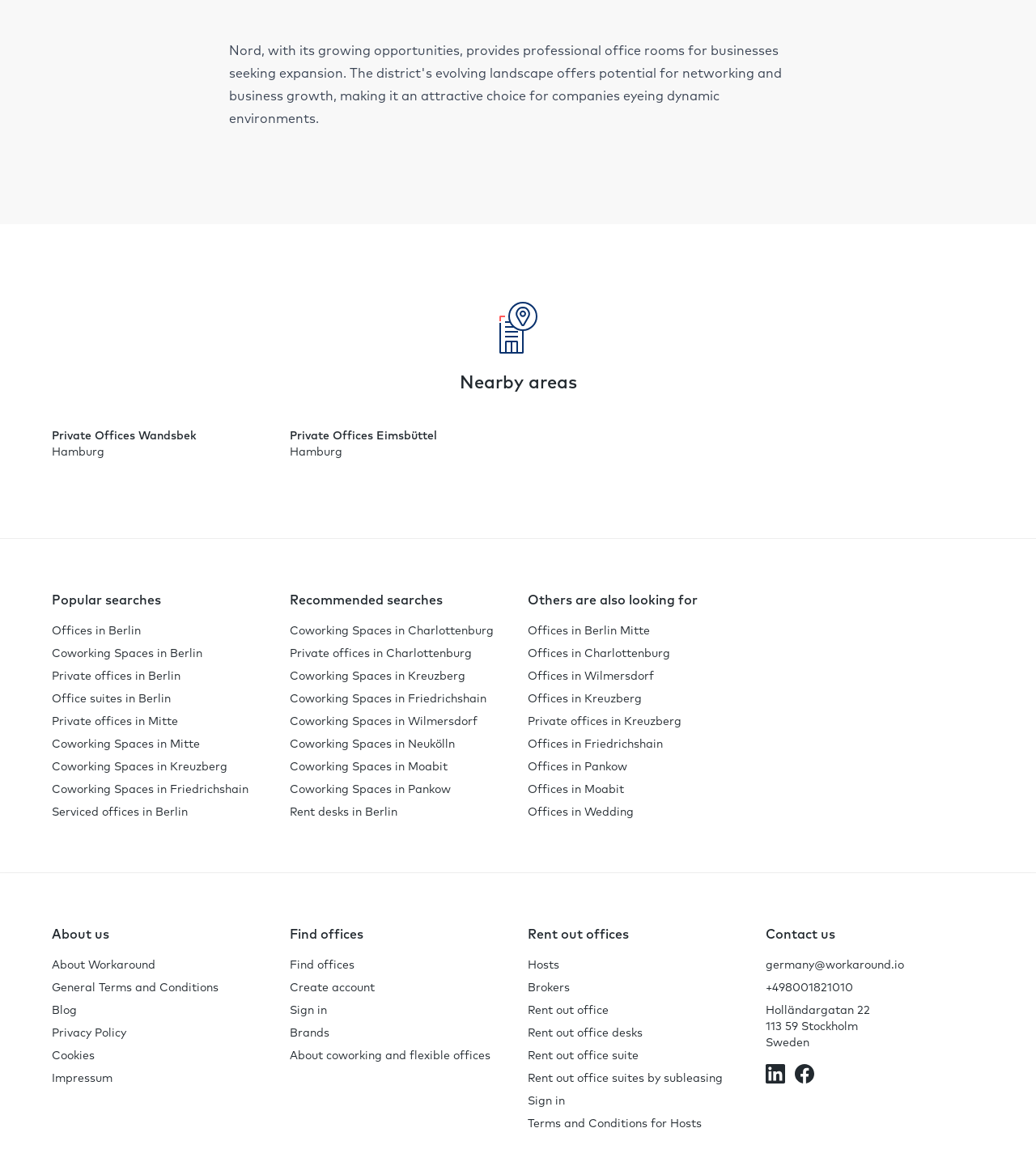Give a one-word or short-phrase answer to the following question: 
What is the location of the office mentioned?

Holländargatan 22, Stockholm, Sweden